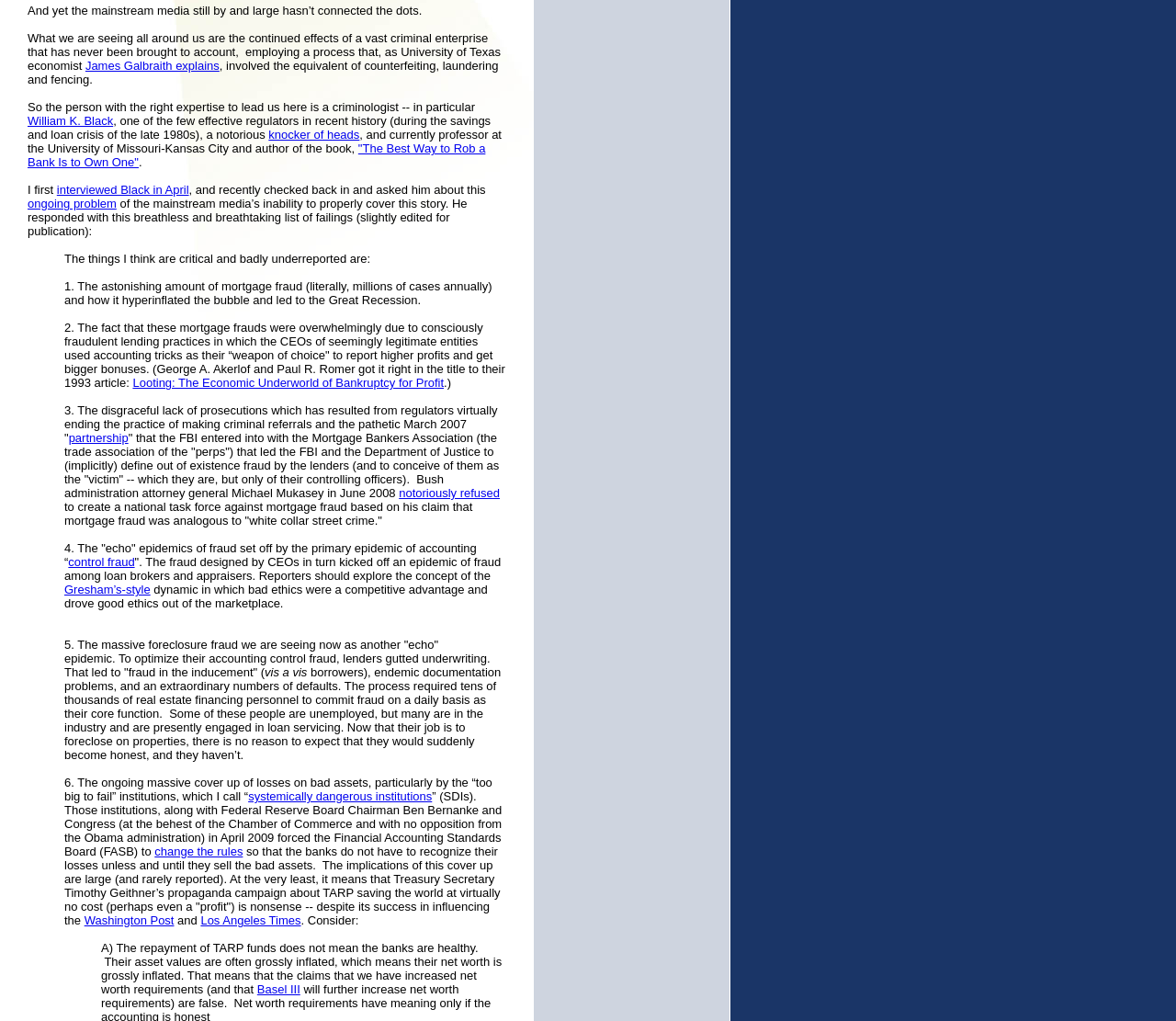Please specify the bounding box coordinates in the format (top-left x, top-left y, bottom-right x, bottom-right y), with values ranging from 0 to 1. Identify the bounding box for the UI component described as follows: James Galbraith explains

[0.073, 0.058, 0.187, 0.071]